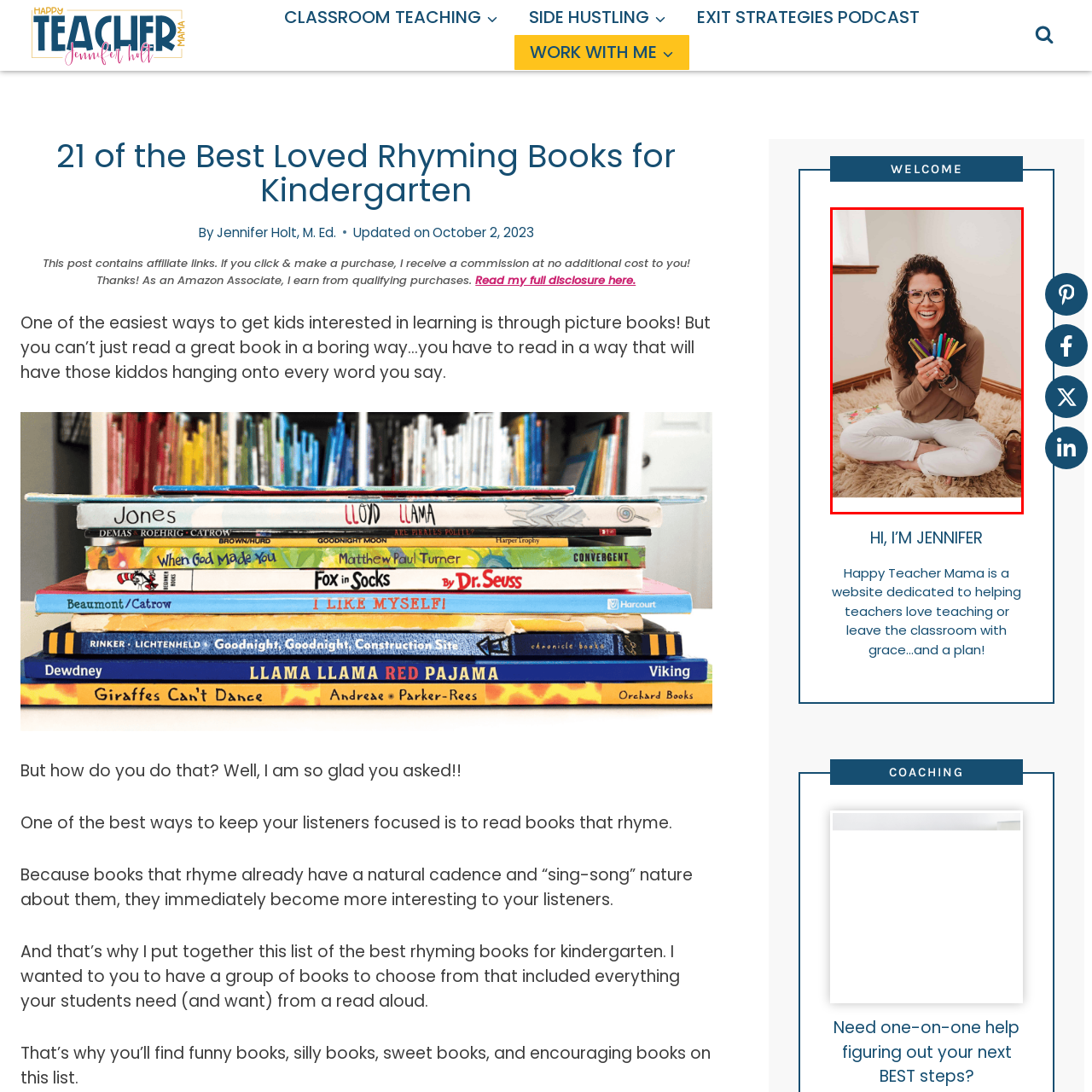Craft a detailed explanation of the image surrounded by the red outline.

The image features a cheerful woman sitting on a plush rug, surrounded by a warm, inviting space. She is smiling broadly while holding a vibrant array of colorful pens, showcasing her enthusiasm for creativity and education. Wearing stylish glasses, a cozy beige top, and white pants, she embodies an approachable and friendly demeanor. The background, illuminated by natural light, enhances the inviting atmosphere of the scene, making it perfect for a platform dedicated to teaching and learning. This visual reflects a passion for engaging with students and fostering a love for learning through hands-on activities and creativity.